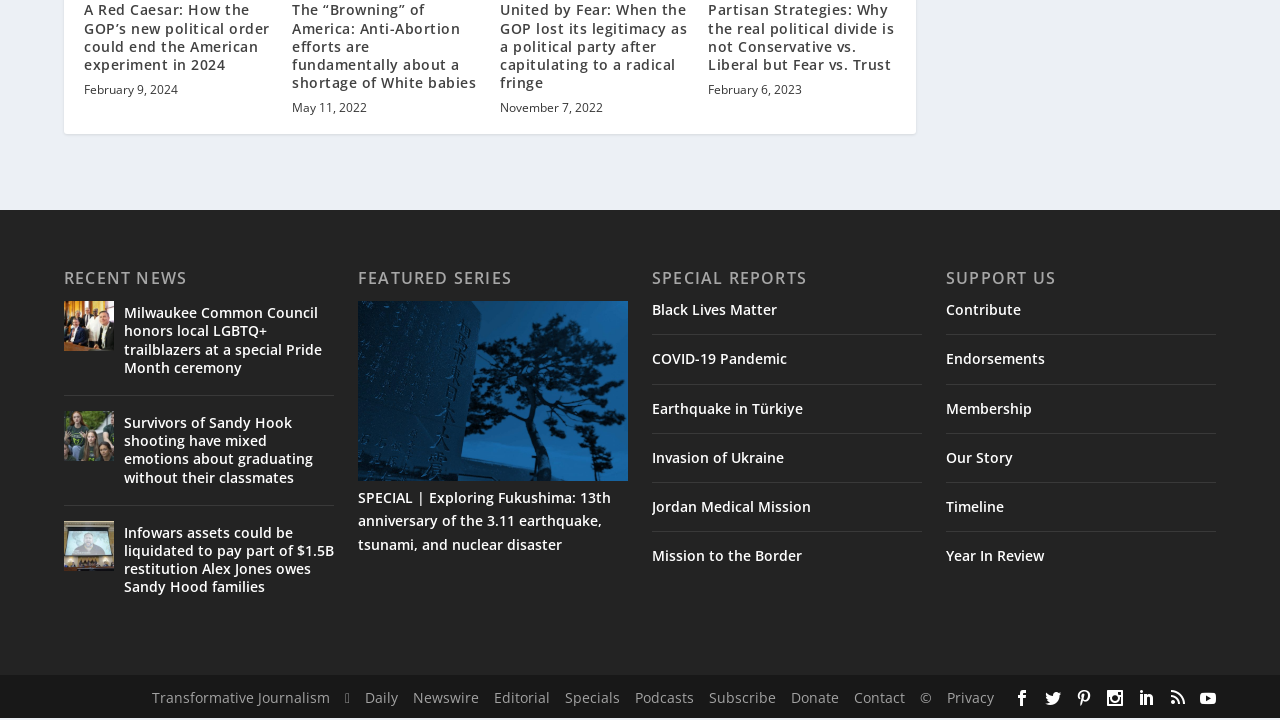Using the information from the screenshot, answer the following question thoroughly:
How many special reports are listed?

I found the number of special reports by counting the link elements under the 'SPECIAL REPORTS' heading, which are 'Black Lives Matter', 'COVID-19 Pandemic', 'Earthquake in Türkiye', 'Invasion of Ukraine', 'Jordan Medical Mission', and 'Mission to the Border'.